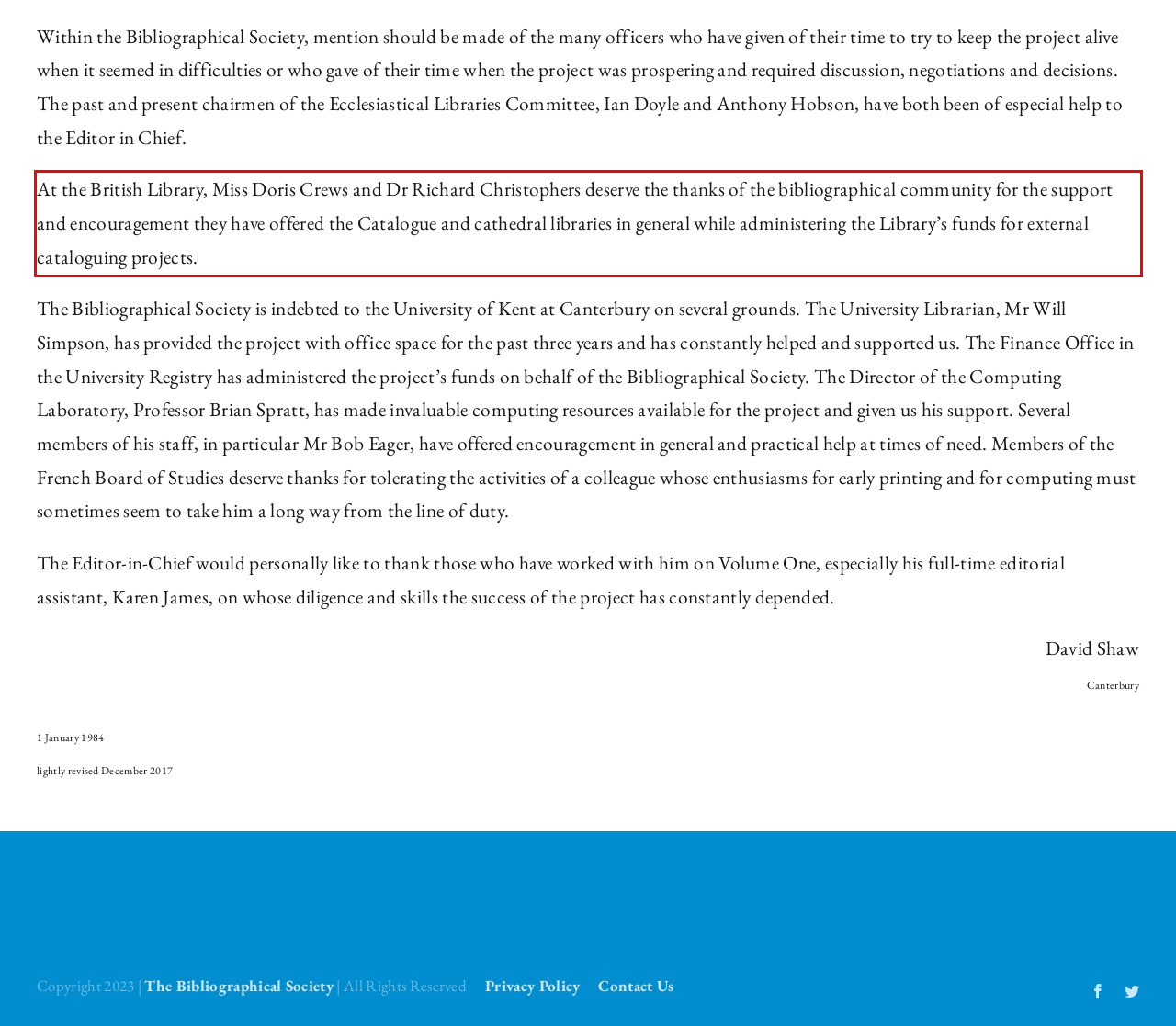Please identify the text within the red rectangular bounding box in the provided webpage screenshot.

At the British Library, Miss Doris Crews and Dr Richard Christophers deserve the thanks of the bibliographical community for the support and encouragement they have offered the Catalogue and cathedral libraries in general while administering the Library’s funds for external cataloguing projects.